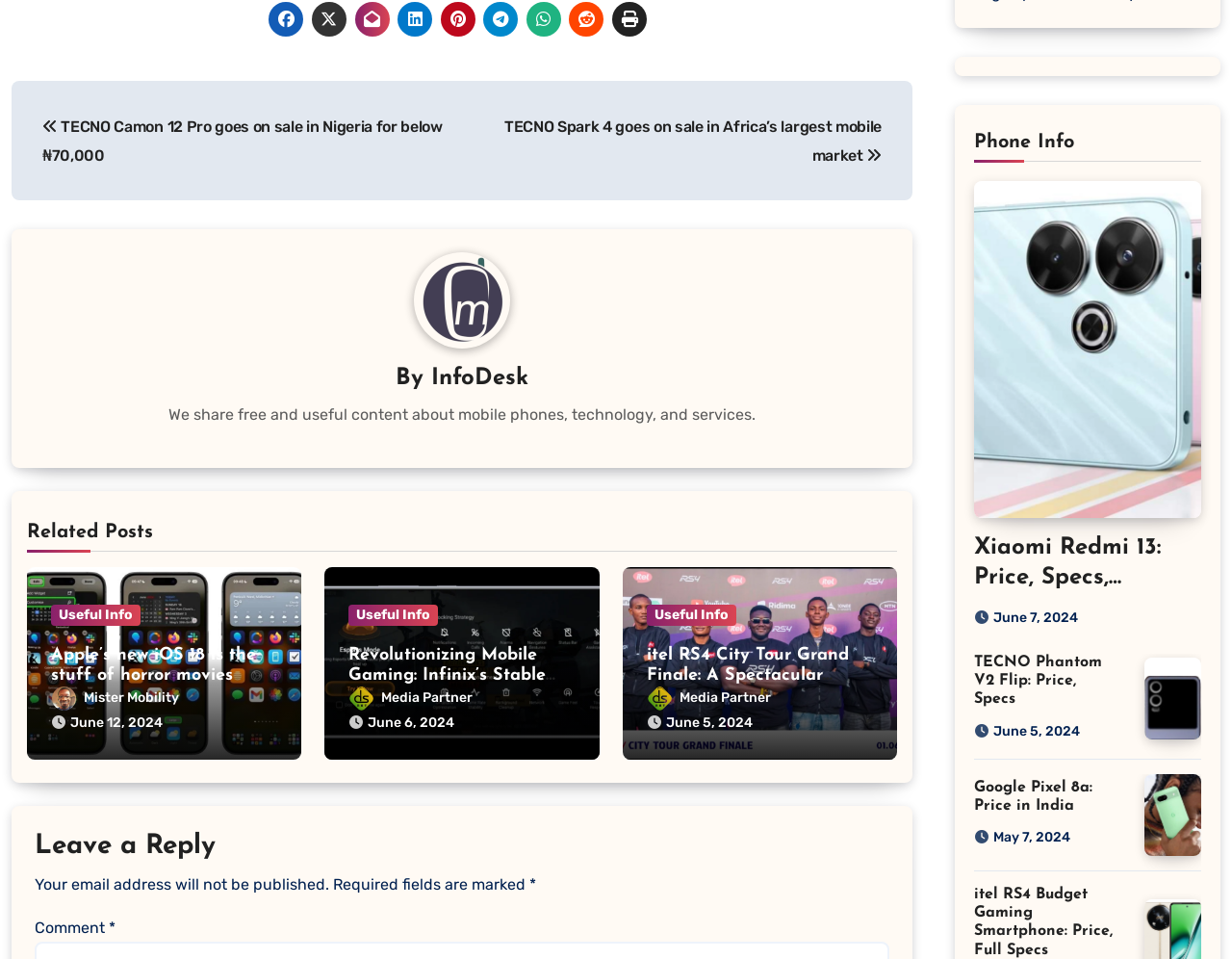What is the category of the post 'TECNO Camon 12 Pro goes on sale in Nigeria for below ₦70,000'?
Respond with a short answer, either a single word or a phrase, based on the image.

Posts